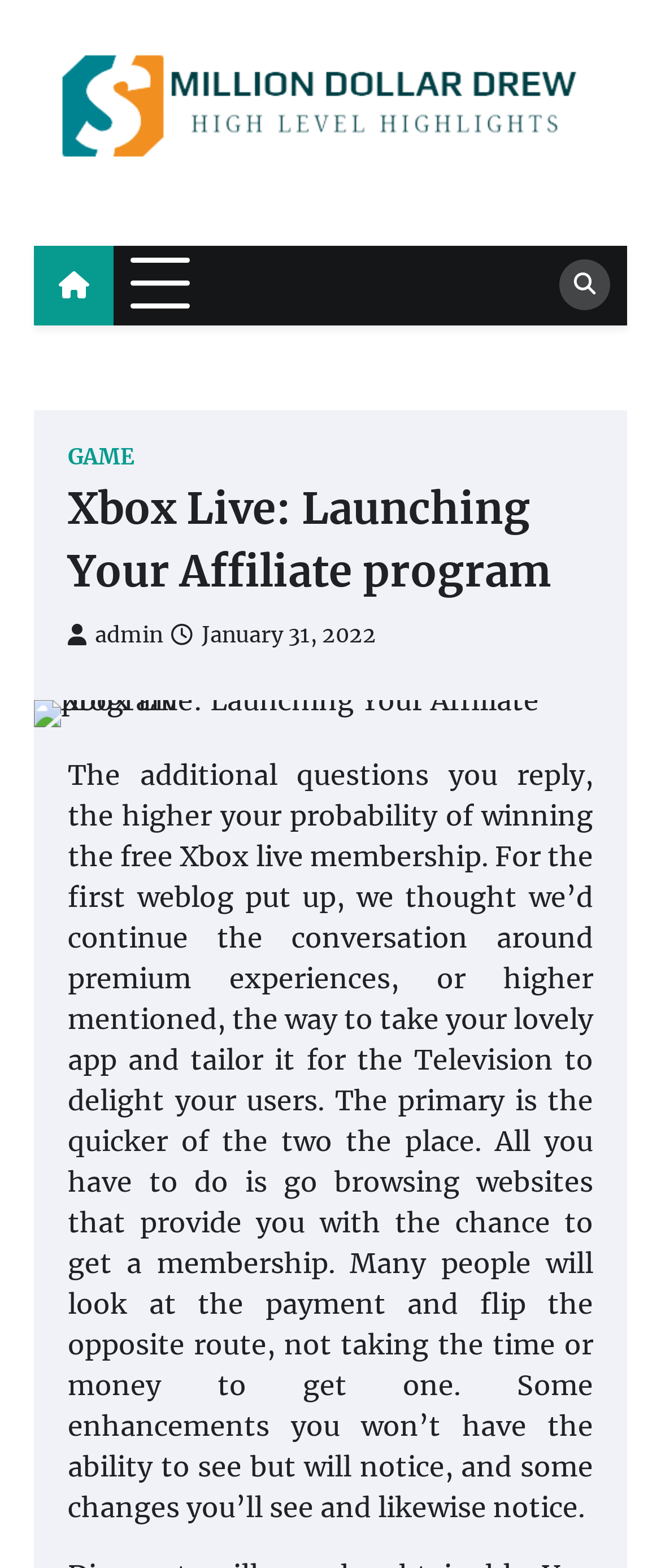What is the purpose of the article?
Refer to the screenshot and deliver a thorough answer to the question presented.

The purpose of the article can be inferred from the content, which discusses the Xbox Live affiliate program and provides information on how to take advantage of it. The article aims to educate readers on the program and its benefits.